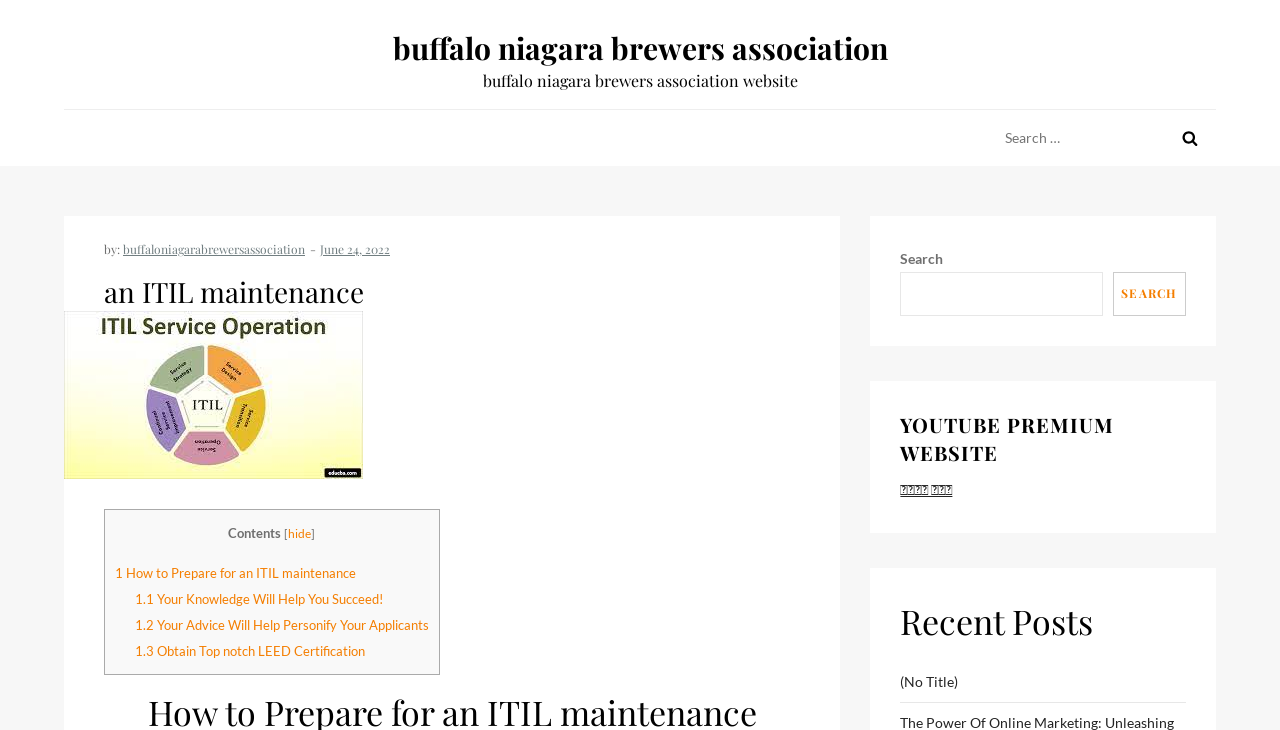Locate the bounding box coordinates of the UI element described by: "Interoperability Council Subcommittee Bylaws". The bounding box coordinates should consist of four float numbers between 0 and 1, i.e., [left, top, right, bottom].

None